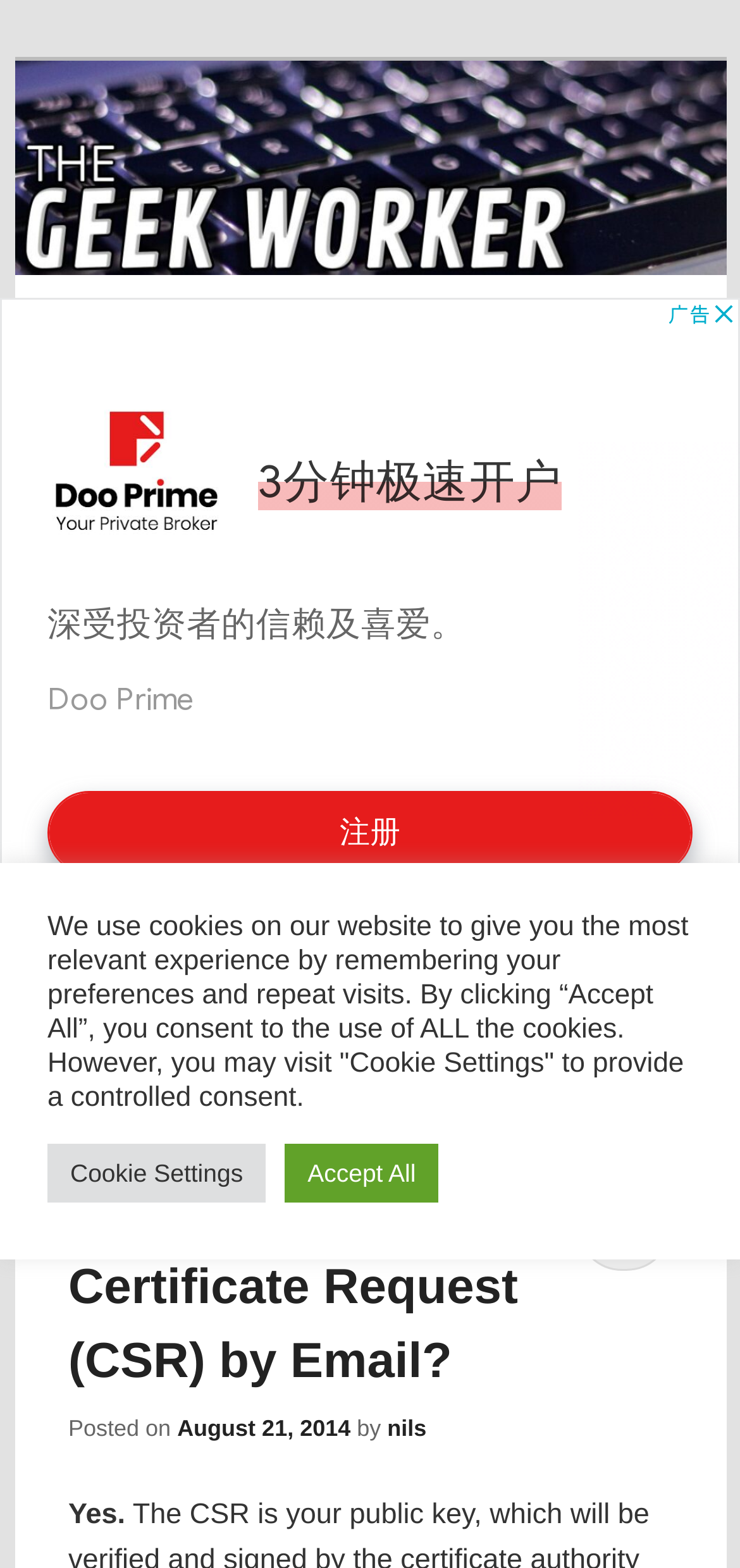Determine the bounding box coordinates for the clickable element to execute this instruction: "Read the post about sending a Certificate Request". Provide the coordinates as four float numbers between 0 and 1, i.e., [left, top, right, bottom].

[0.092, 0.754, 0.7, 0.885]